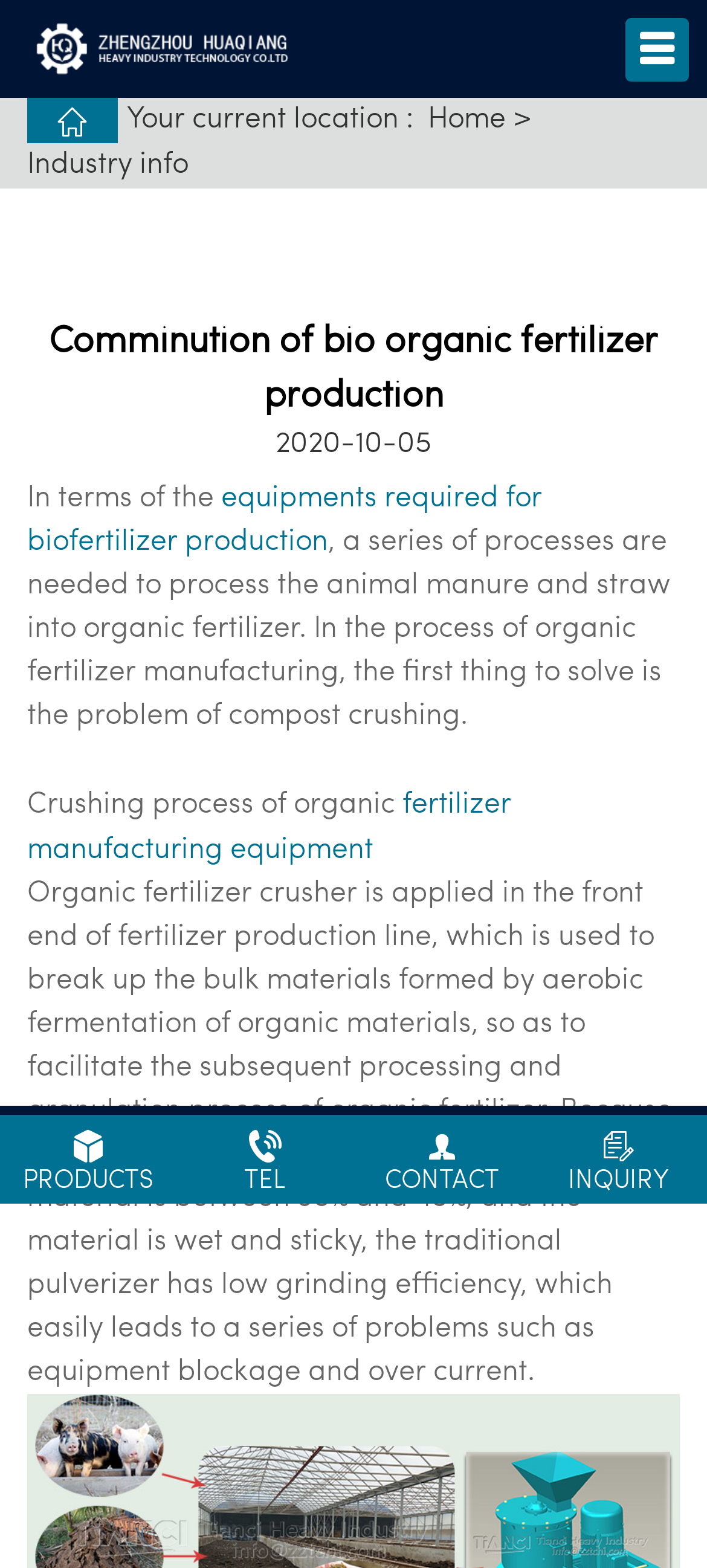What is the purpose of the organic fertilizer crusher?
Please elaborate on the answer to the question with detailed information.

I found the purpose of the organic fertilizer crusher by reading the static text element that describes the crusher's function, which is to break up the bulk materials formed by aerobic fermentation of organic materials.